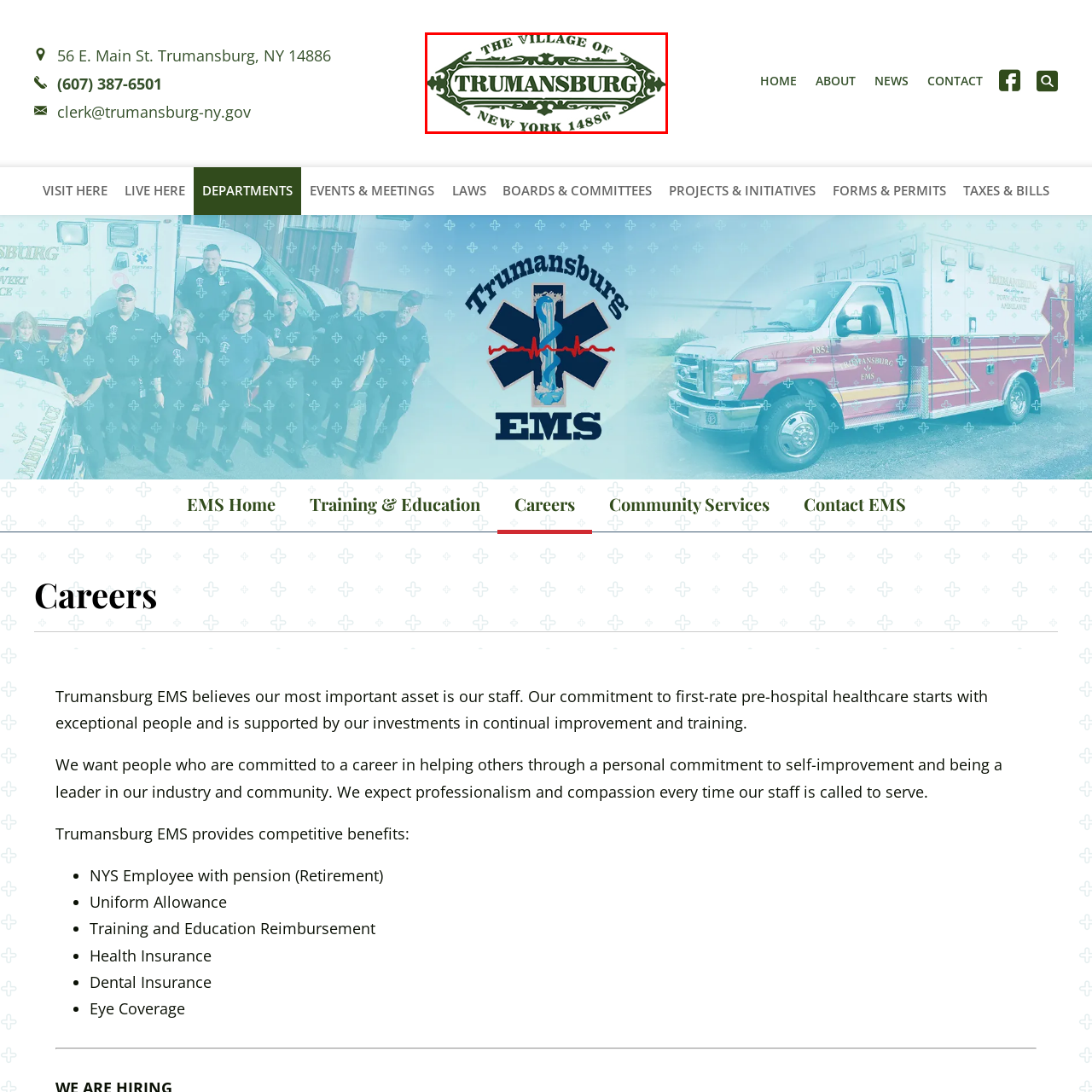Carefully examine the image inside the red box and generate a detailed caption for it.

The image features the official logo of the Village of Trumansburg, New York. The design prominently displays the words "THE VILLAGE OF" positioned above "TRUMANSBURG," with the location "NEW YORK 14886" clearly visible beneath. The text is elegantly framed, incorporating decorative elements that reflect the village's identity. This logo serves as a representation of Trumansburg, accentuating its local pride and community spirit.